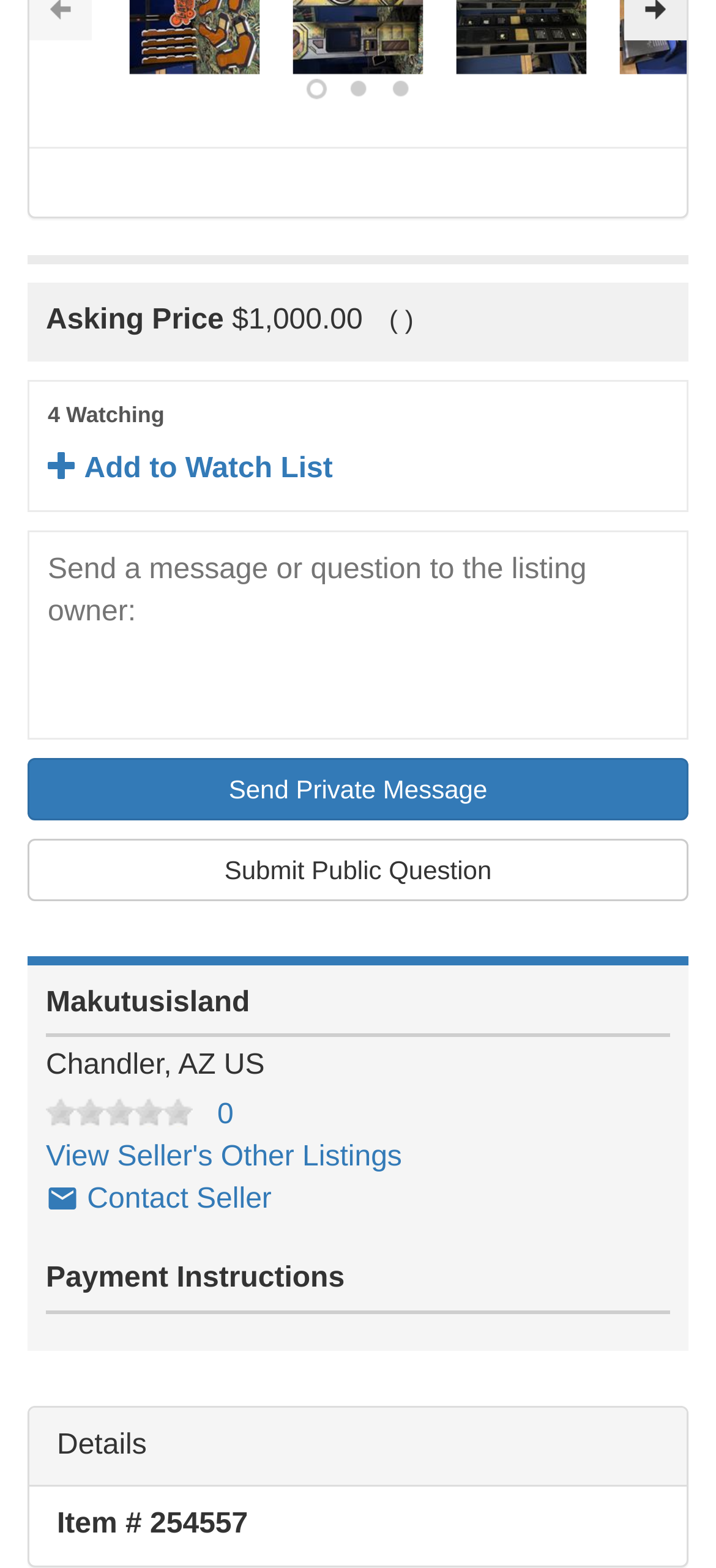Specify the bounding box coordinates of the element's area that should be clicked to execute the given instruction: "Click on the 'Contact Seller' link". The coordinates should be four float numbers between 0 and 1, i.e., [left, top, right, bottom].

[0.064, 0.755, 0.379, 0.775]